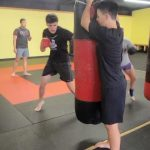What is the purpose of the heavy bag?
Look at the image and answer with only one word or phrase.

Developing striking techniques